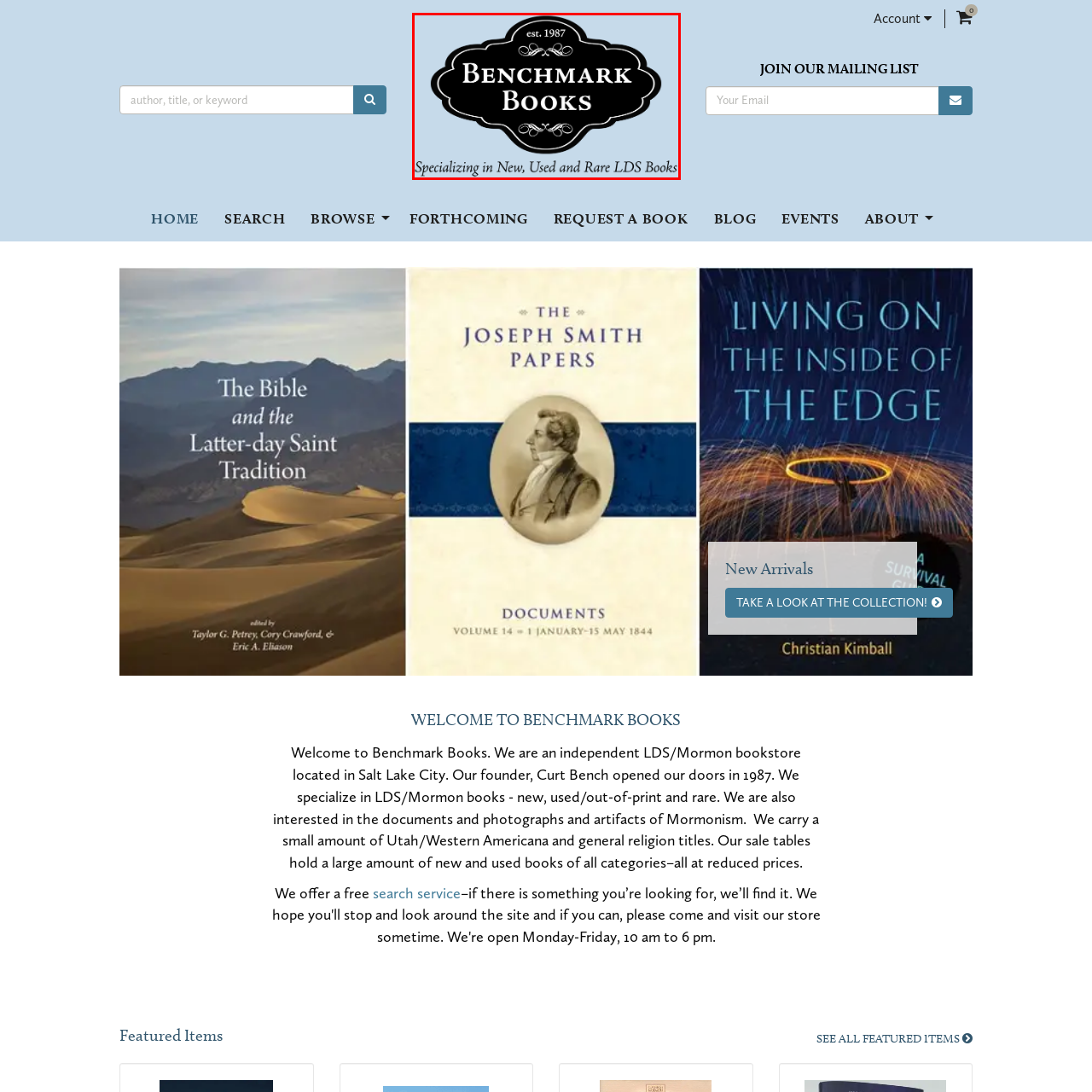Direct your attention to the part of the image marked by the red boundary and give a detailed response to the following question, drawing from the image: What type of books does the store specialize in?

The tagline 'Specializing in New, Used, and Rare LDS Books' indicates that the store specializes in books related to the Latter-day Saints community, which are referred to as LDS Books.